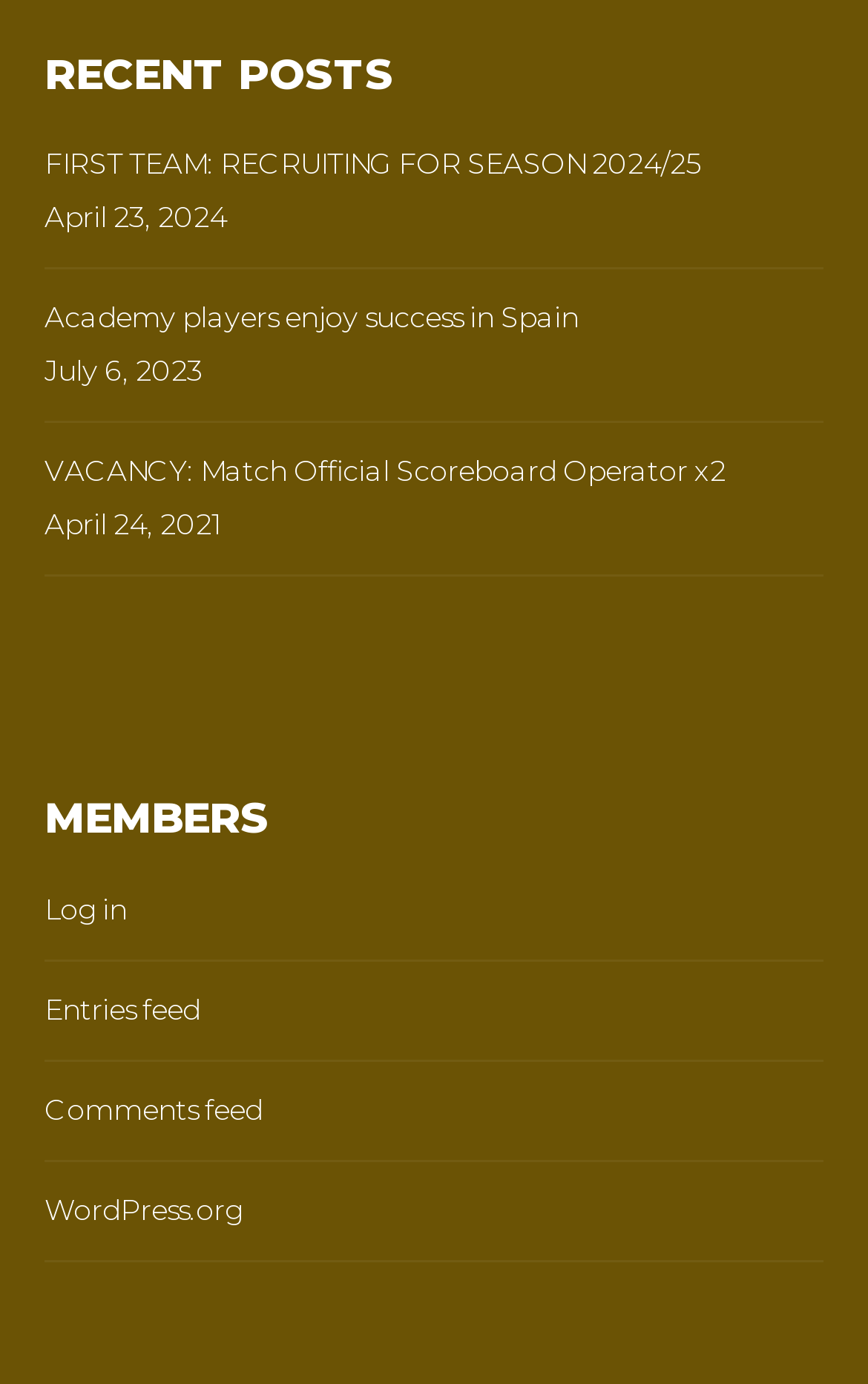What is the title of the first post?
Kindly give a detailed and elaborate answer to the question.

The first post is identified by its heading element with the text 'FIRST TEAM: RECRUITING FOR SEASON 2024/25', which is located at the top of the webpage.